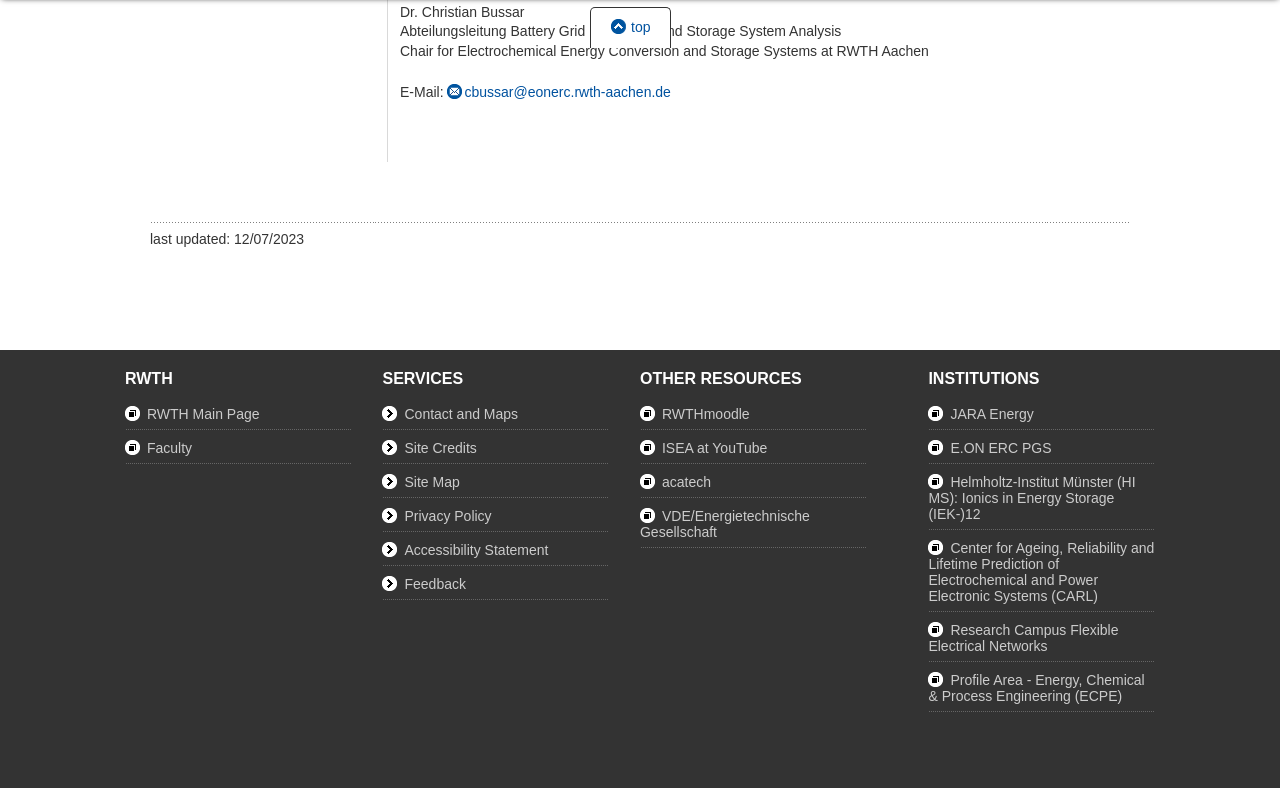What is the name of the university mentioned on the webpage?
Respond with a short answer, either a single word or a phrase, based on the image.

RWTH